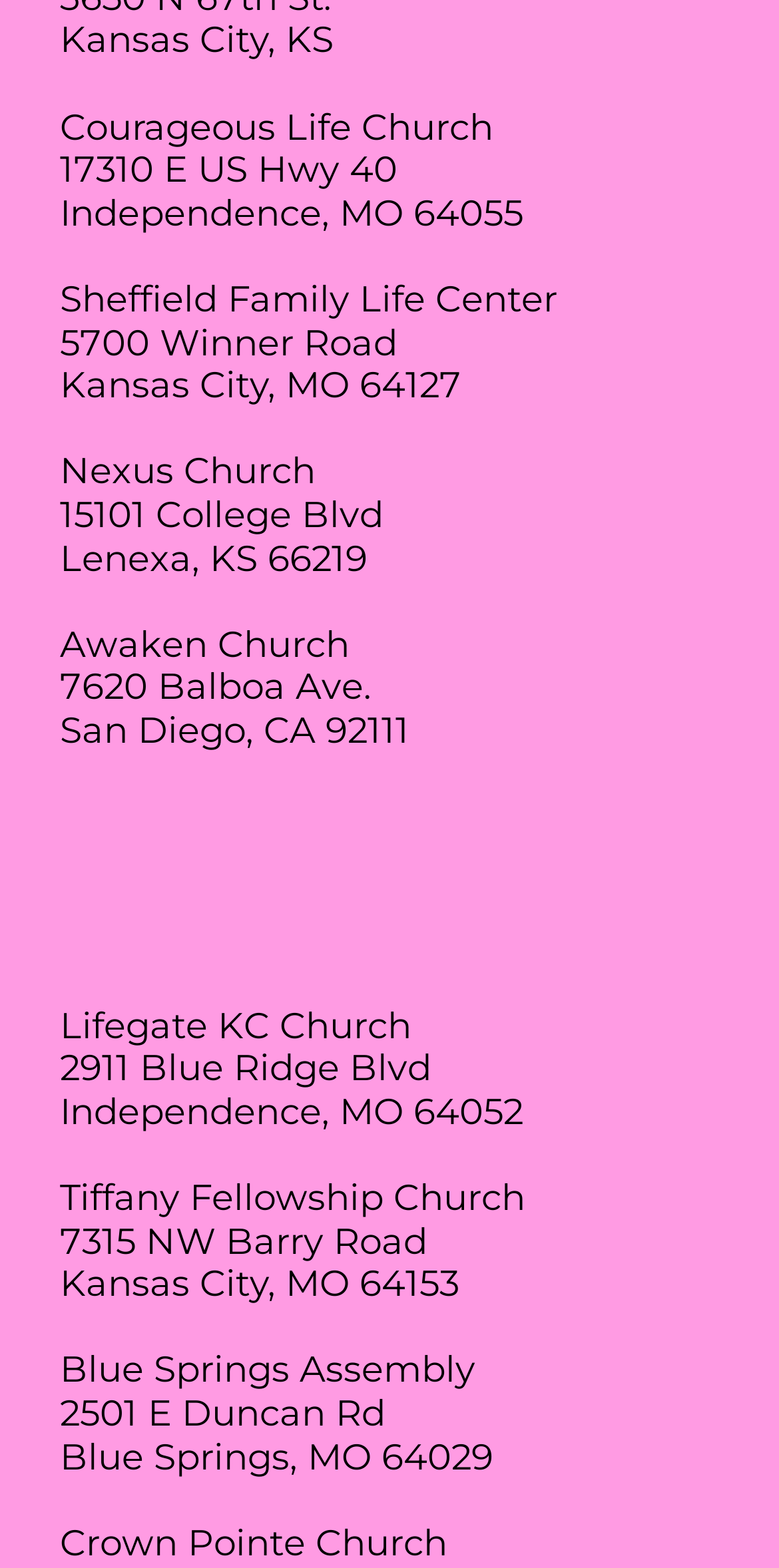Please identify the bounding box coordinates of the element I should click to complete this instruction: 'check Post-pragmatic event: Traumatic Worksop in London'. The coordinates should be given as four float numbers between 0 and 1, like this: [left, top, right, bottom].

None